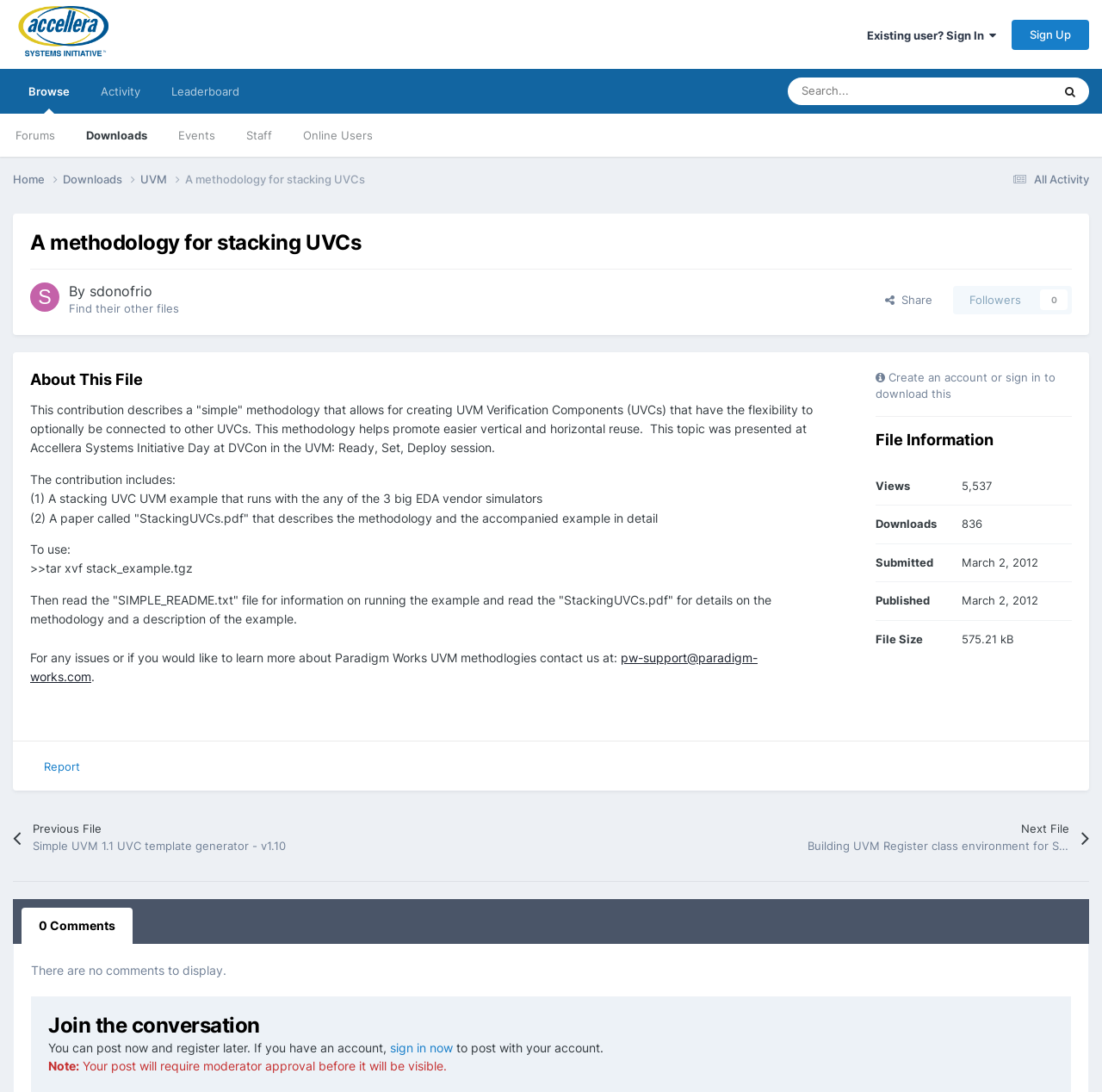How many views does this file have?
Give a detailed response to the question by analyzing the screenshot.

The number of views is mentioned in the static text 'Views 5,537' in the 'File Information' section.